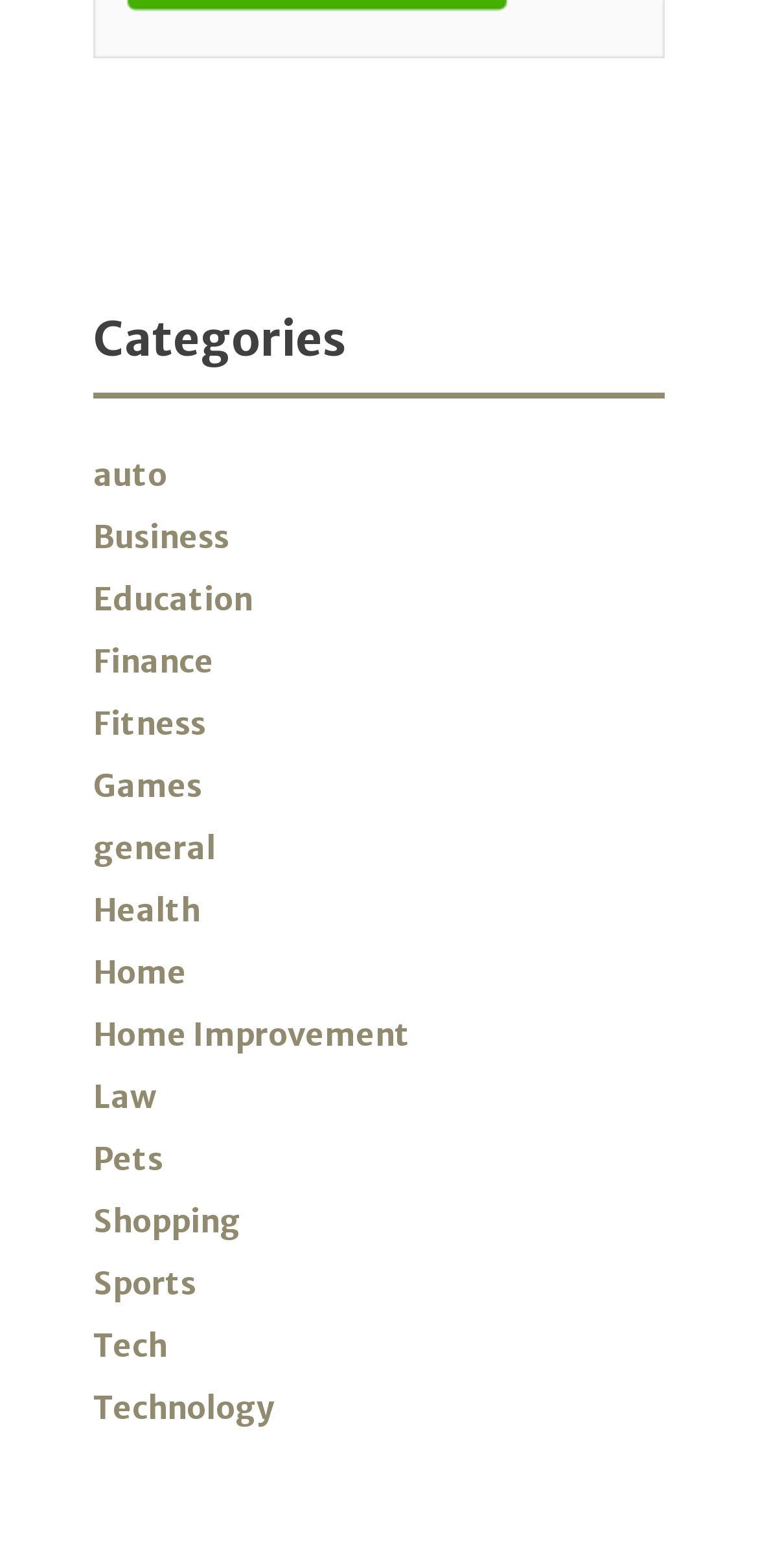Utilize the information from the image to answer the question in detail:
What is the first category listed?

I looked at the first link under the 'Categories' heading, and it says 'auto', so that's the first category listed.